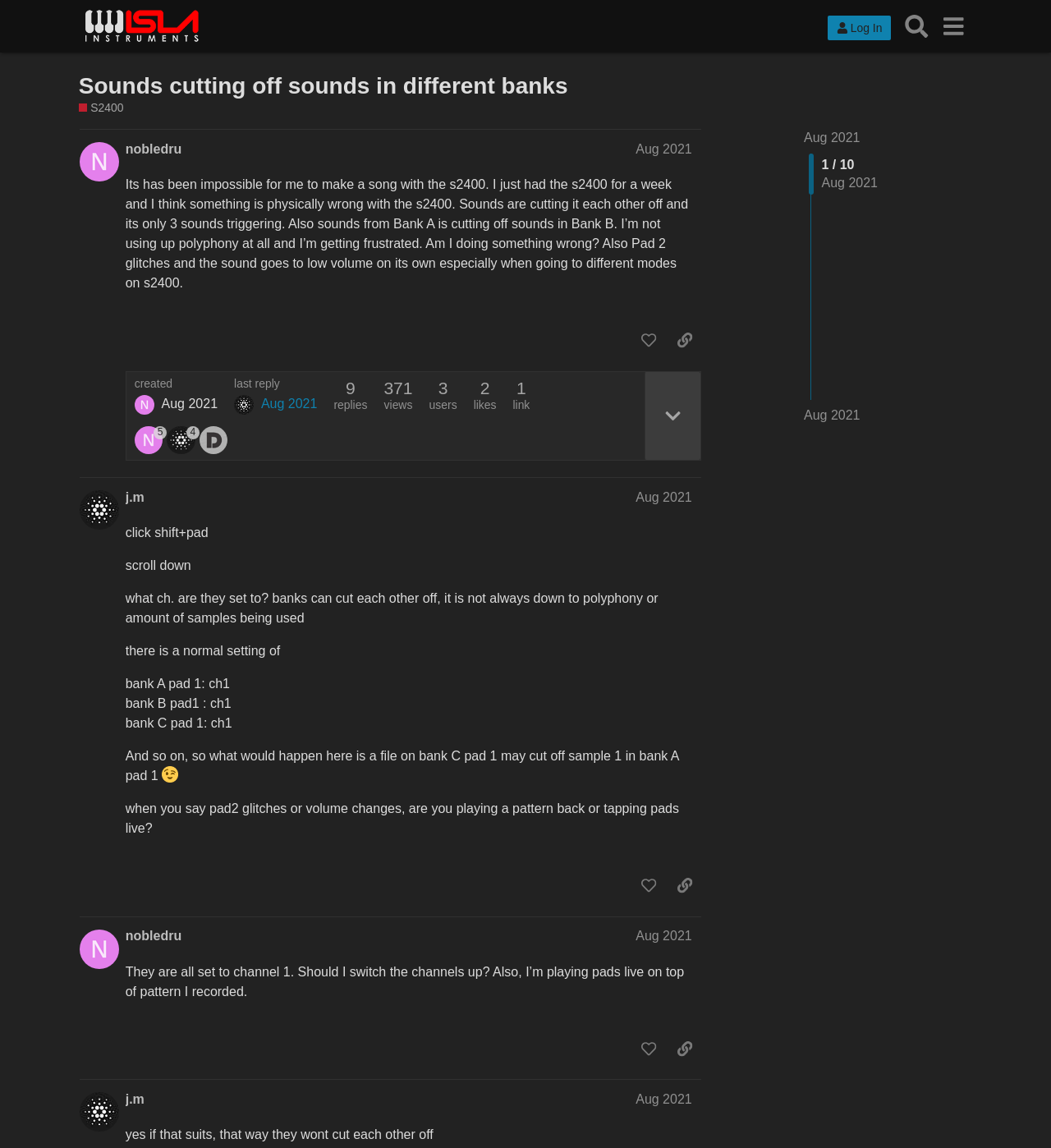Please identify the bounding box coordinates of the element I should click to complete this instruction: 'Search'. The coordinates should be given as four float numbers between 0 and 1, like this: [left, top, right, bottom].

[0.854, 0.007, 0.89, 0.039]